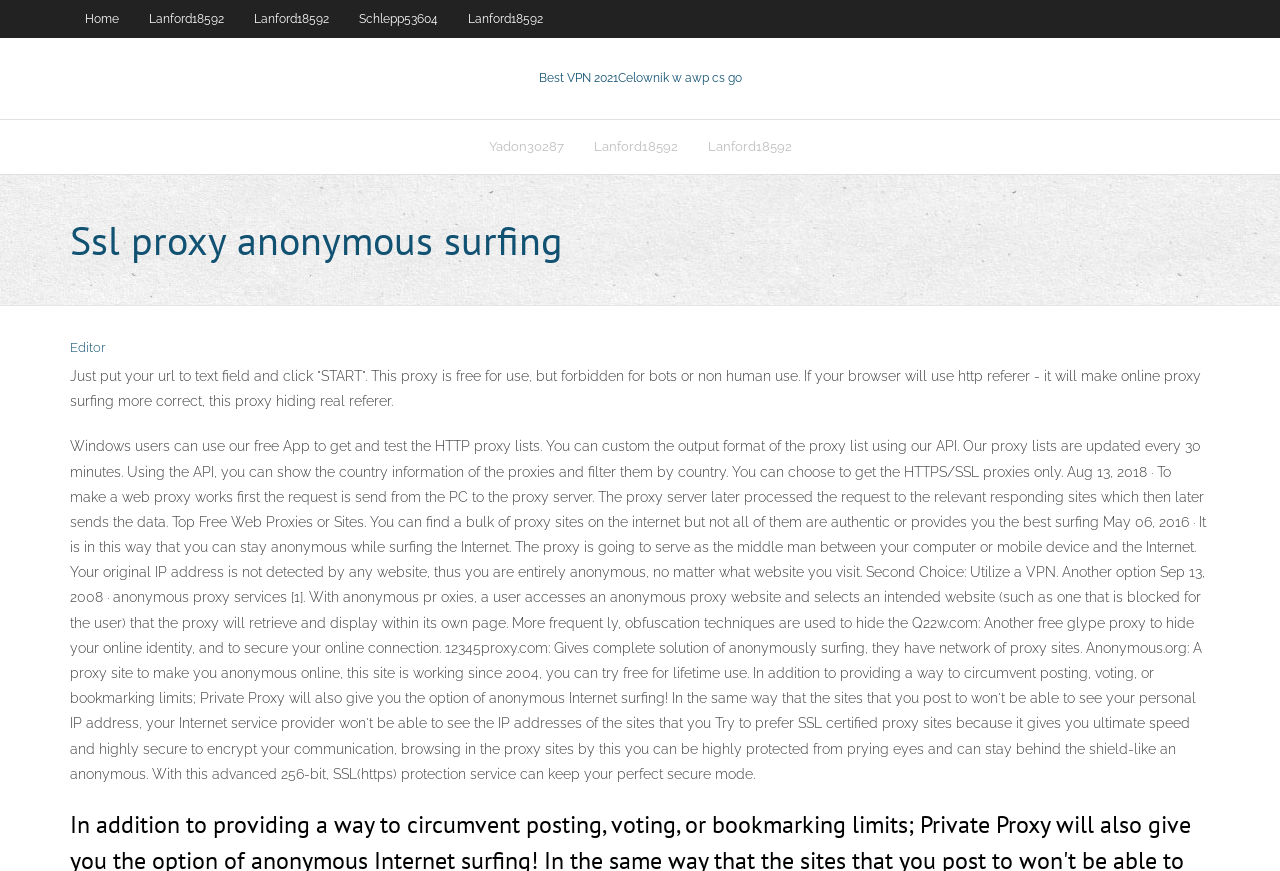Determine the bounding box coordinates of the section to be clicked to follow the instruction: "go to the page about Openbaarheid". The coordinates should be given as four float numbers between 0 and 1, formatted as [left, top, right, bottom].

None